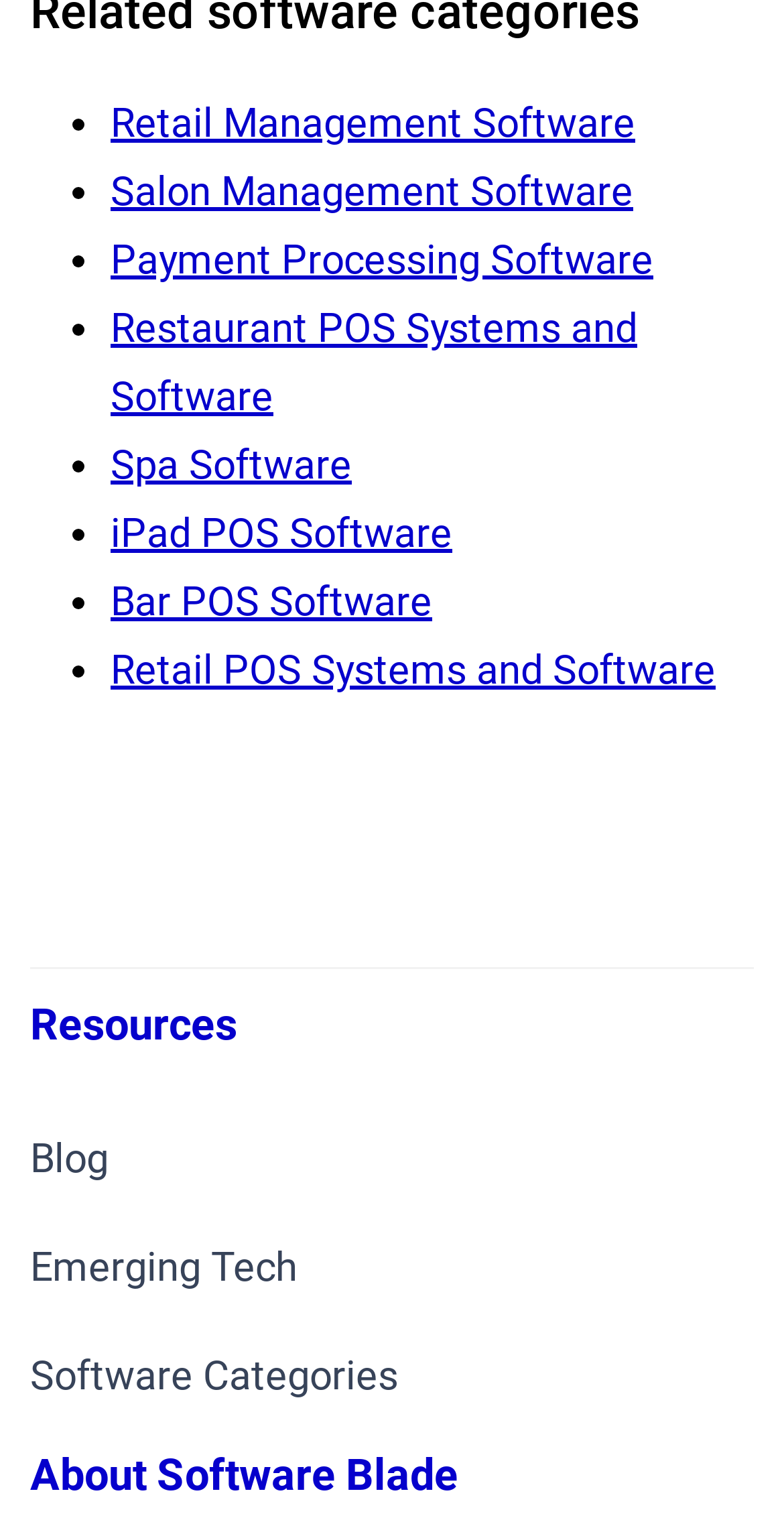Can you find the bounding box coordinates for the element to click on to achieve the instruction: "View Blog"?

[0.038, 0.739, 0.138, 0.784]